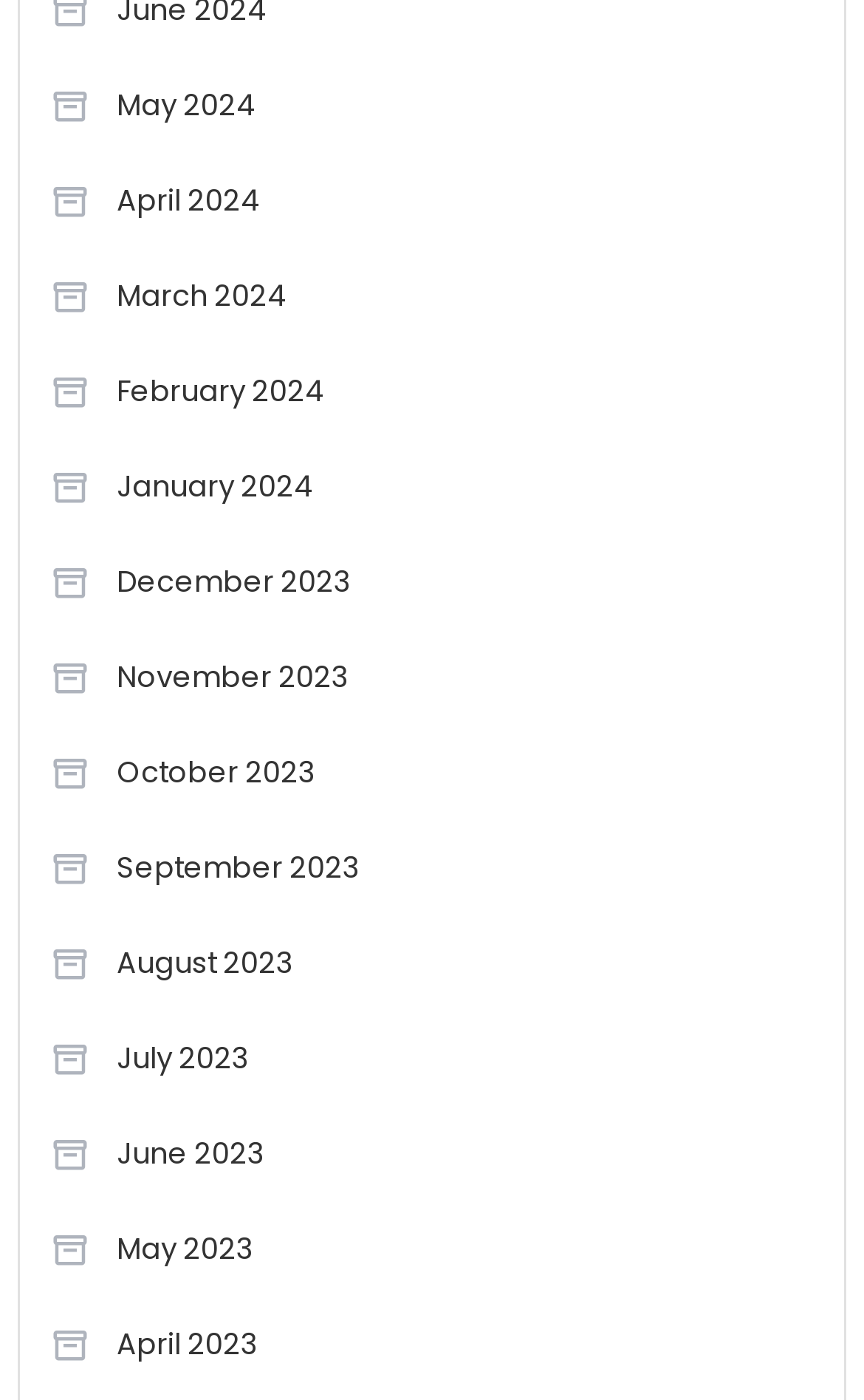Are the months listed in chronological order?
Answer the question using a single word or phrase, according to the image.

Yes